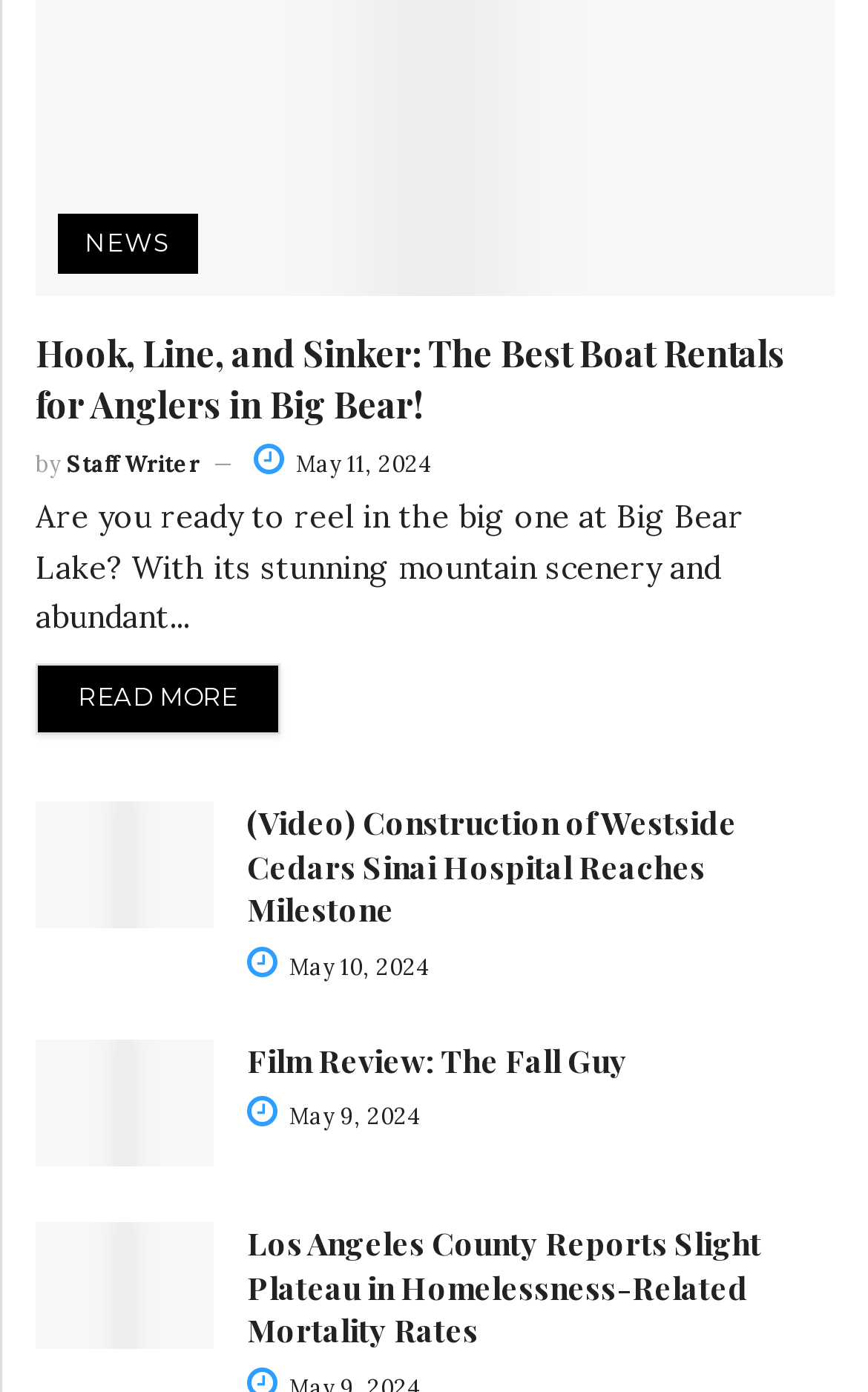Answer the question below with a single word or a brief phrase: 
What is the topic of the third article?

Film Review